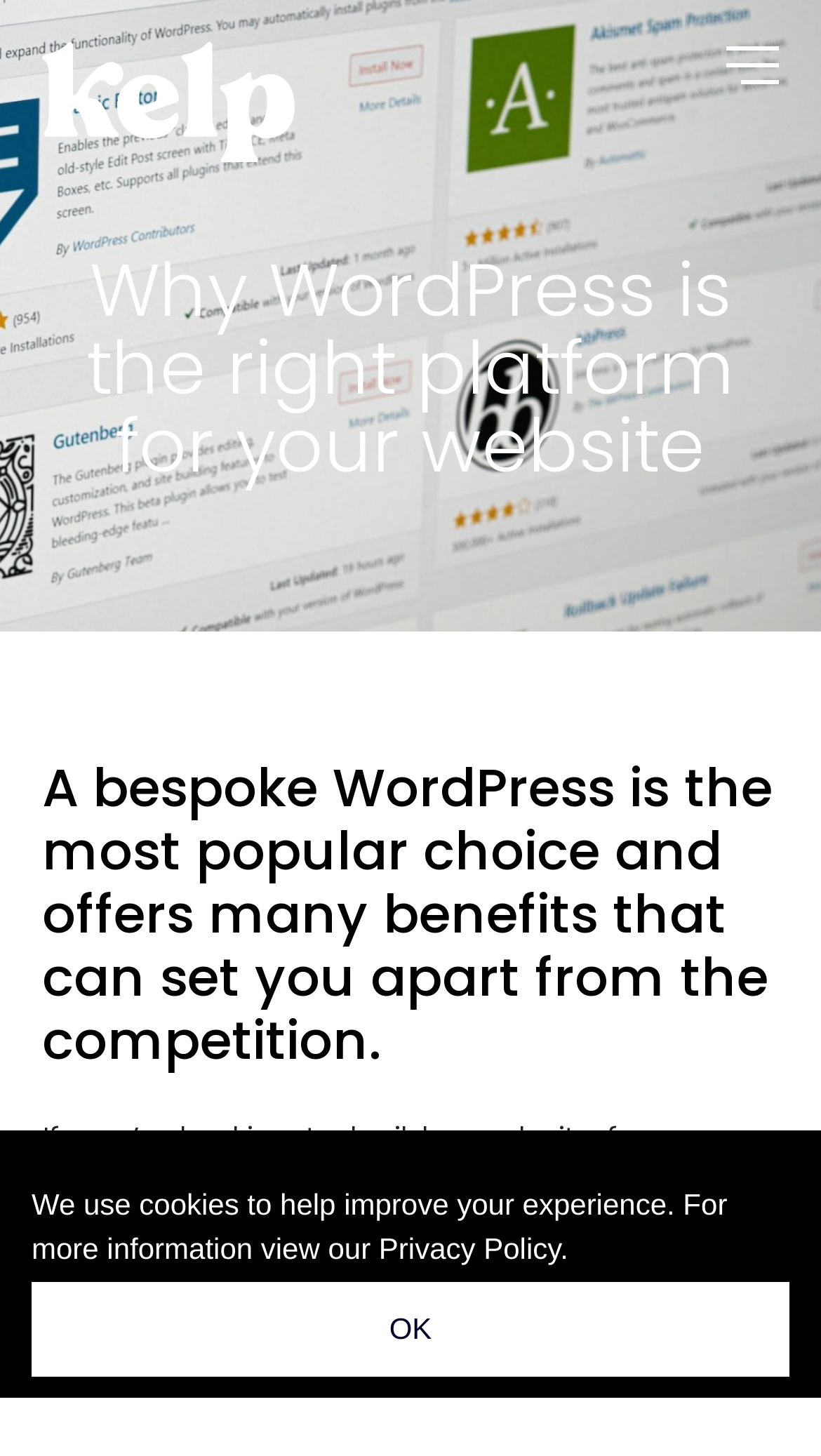Please determine the bounding box coordinates, formatted as (top-left x, top-left y, bottom-right x, bottom-right y), with all values as floating point numbers between 0 and 1. Identify the bounding box of the region described as: OK

[0.038, 0.88, 0.962, 0.946]